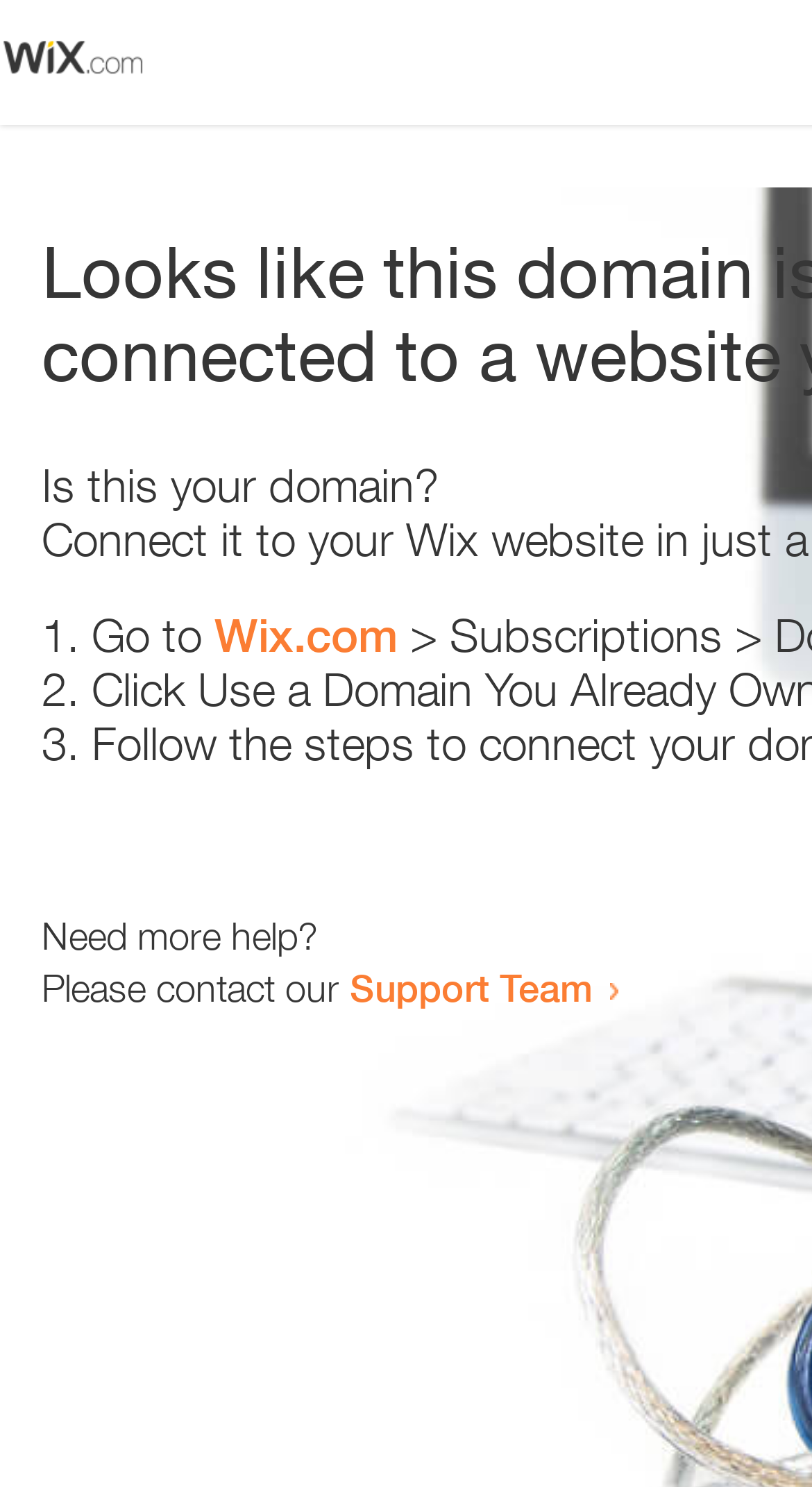What is the tone of the webpage?
Refer to the image and respond with a one-word or short-phrase answer.

Helpful